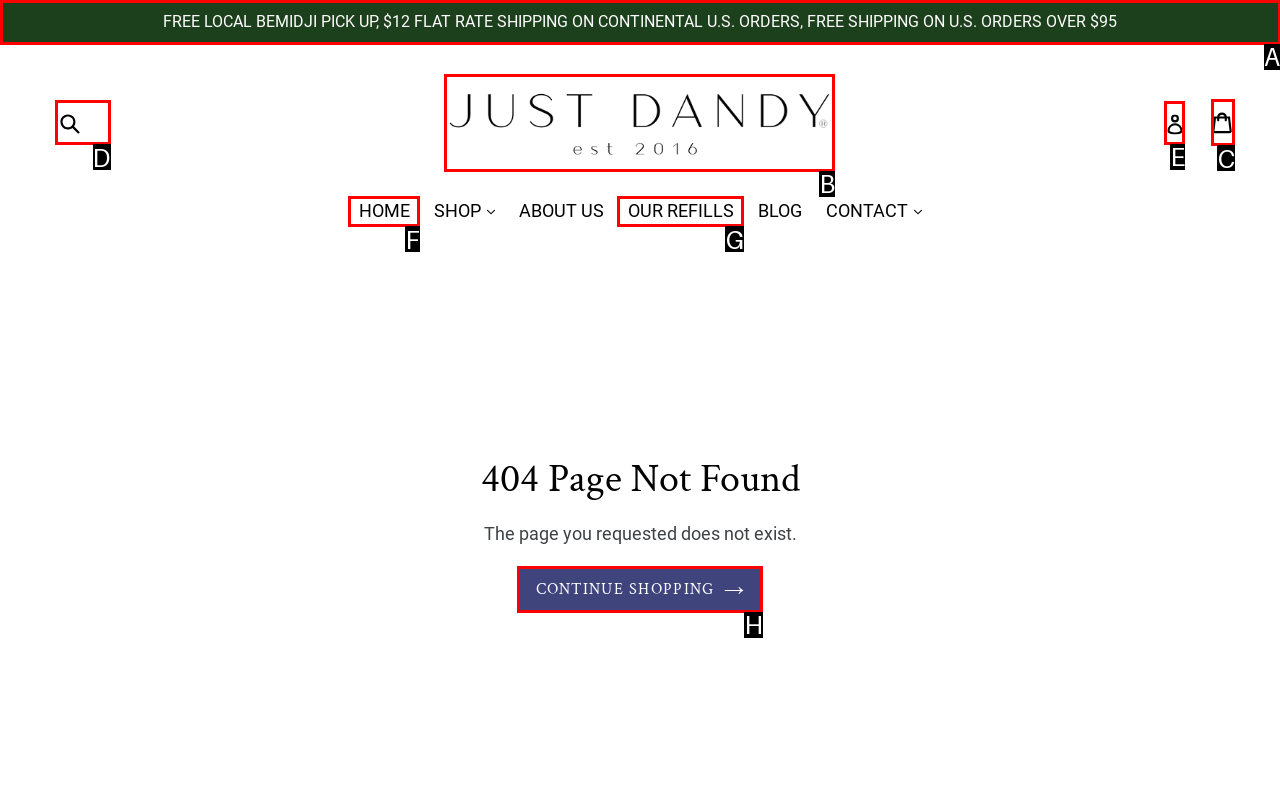Determine the appropriate lettered choice for the task: Continue shopping. Reply with the correct letter.

H